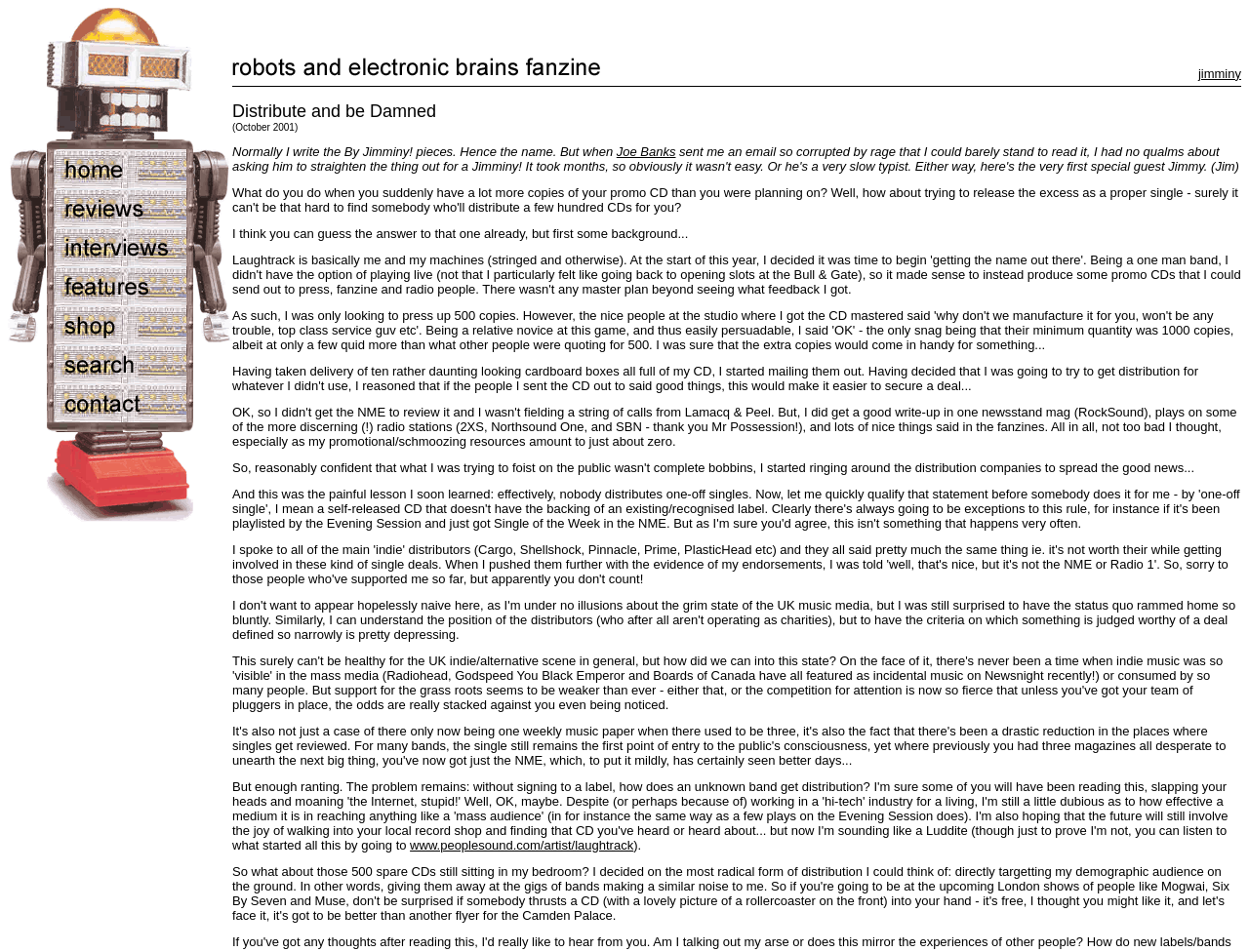Describe in detail what you see on the webpage.

The webpage is an eclectic music zine, featuring a collection of images and links. At the top, there is a table with multiple rows, each containing three cells. The left and right cells in each row contain images, while the middle cell contains a link with an accompanying image. The images are of varying sizes, but they are generally small and rectangular in shape.

Below the top table, there is another table with multiple rows, each containing three cells. The layout is similar to the top table, with images in the left and right cells and links with images in the middle cells. This pattern continues for several rows, with the images and links stacked vertically.

The images appear to be a mix of album covers, band logos, and other music-related graphics. The links likely lead to articles, reviews, or other content related to the music zine. The overall design is dense and compact, with many elements packed into a small space.